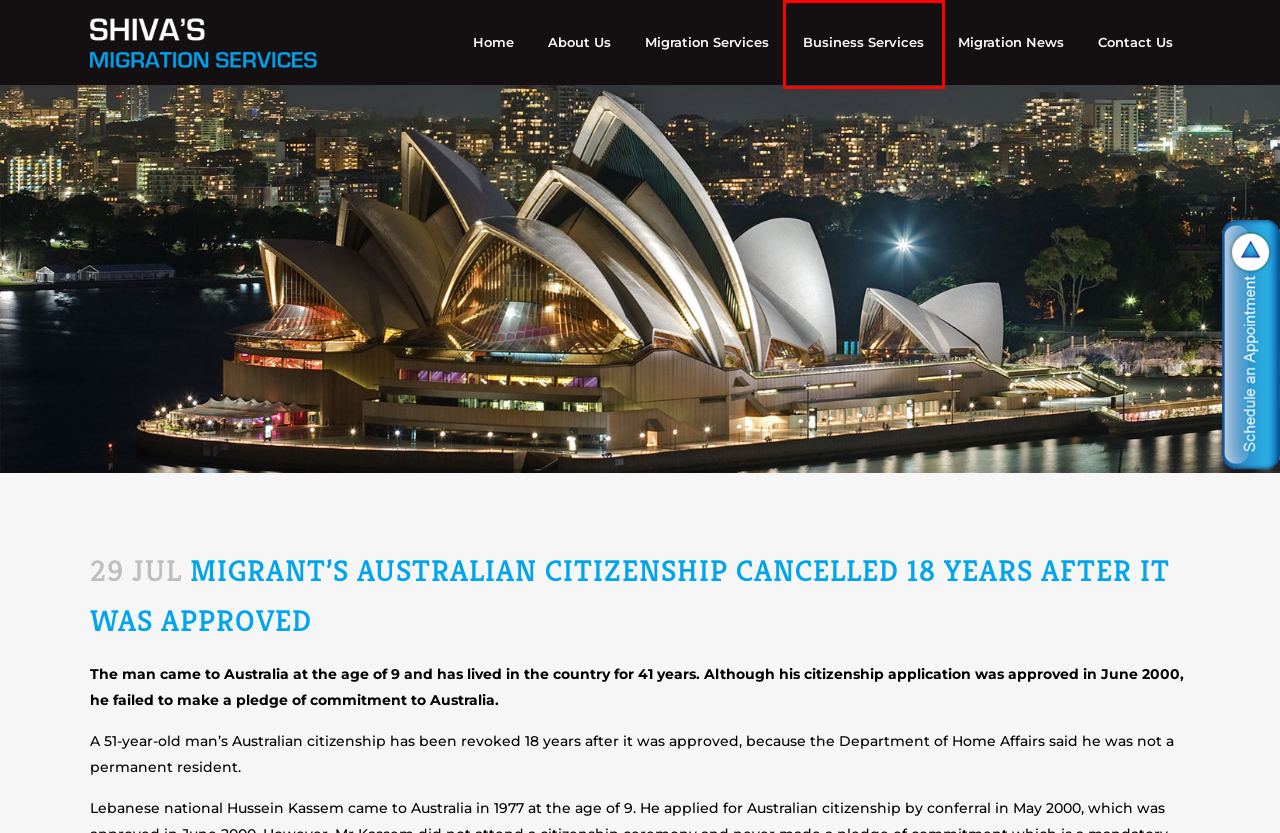Review the screenshot of a webpage that includes a red bounding box. Choose the most suitable webpage description that matches the new webpage after clicking the element within the red bounding box. Here are the candidates:
A. Shiva’s Migration Services | Skilled Visas
B. Shiva’s Migration Services | Business services
C. Shiva’s Migration Services | About Us
D. Shiva’s Migration Services | Australia – Student Visa
E. Shiva’s Migration Services | Business Innovation & Investment Visas
F. Shiva’s Migration Services | Migration news
G. Shiva’s Migration Services | Immigration policy about to undergo massive shake-up
H. Shiva’s Migration Services | Business Services

H